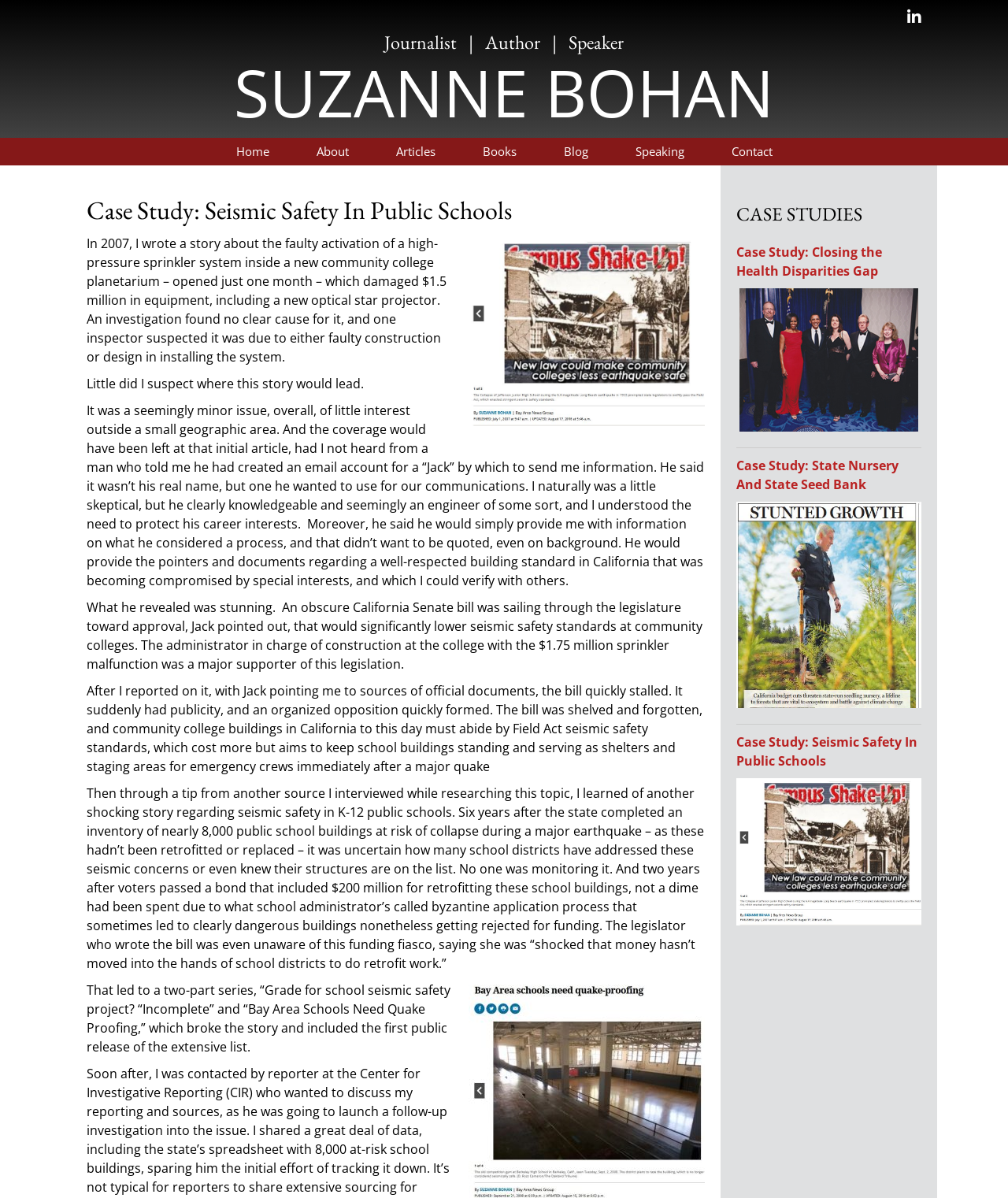How much damage was caused by the faulty sprinkler system?
Look at the image and provide a detailed response to the question.

The answer can be found in the first paragraph of the case study, which states that the faulty activation of a high-pressure sprinkler system damaged $1.5 million in equipment.